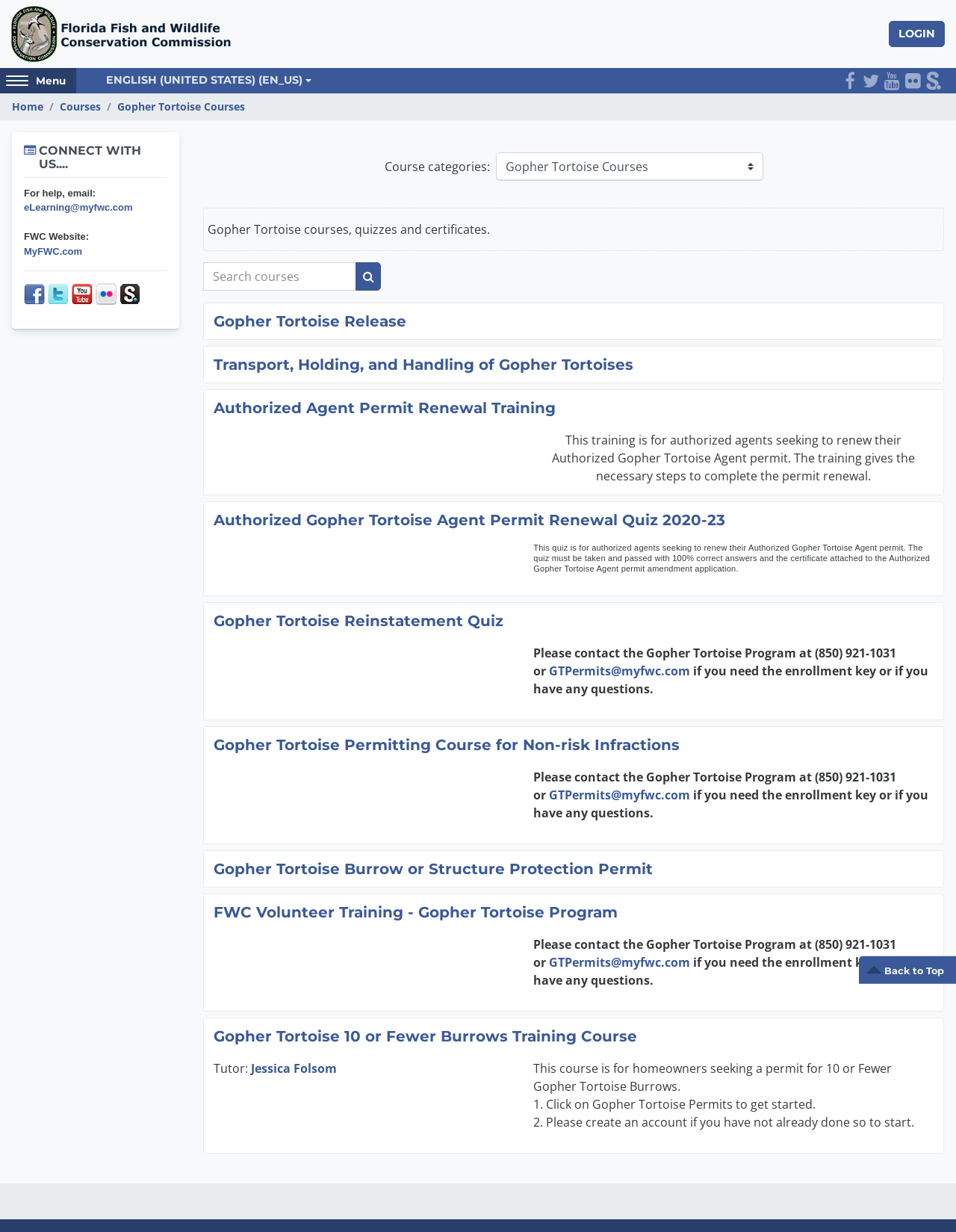Based on the description "alt="Site Logo"", find the bounding box of the specified UI element.

[0.012, 0.005, 0.246, 0.05]